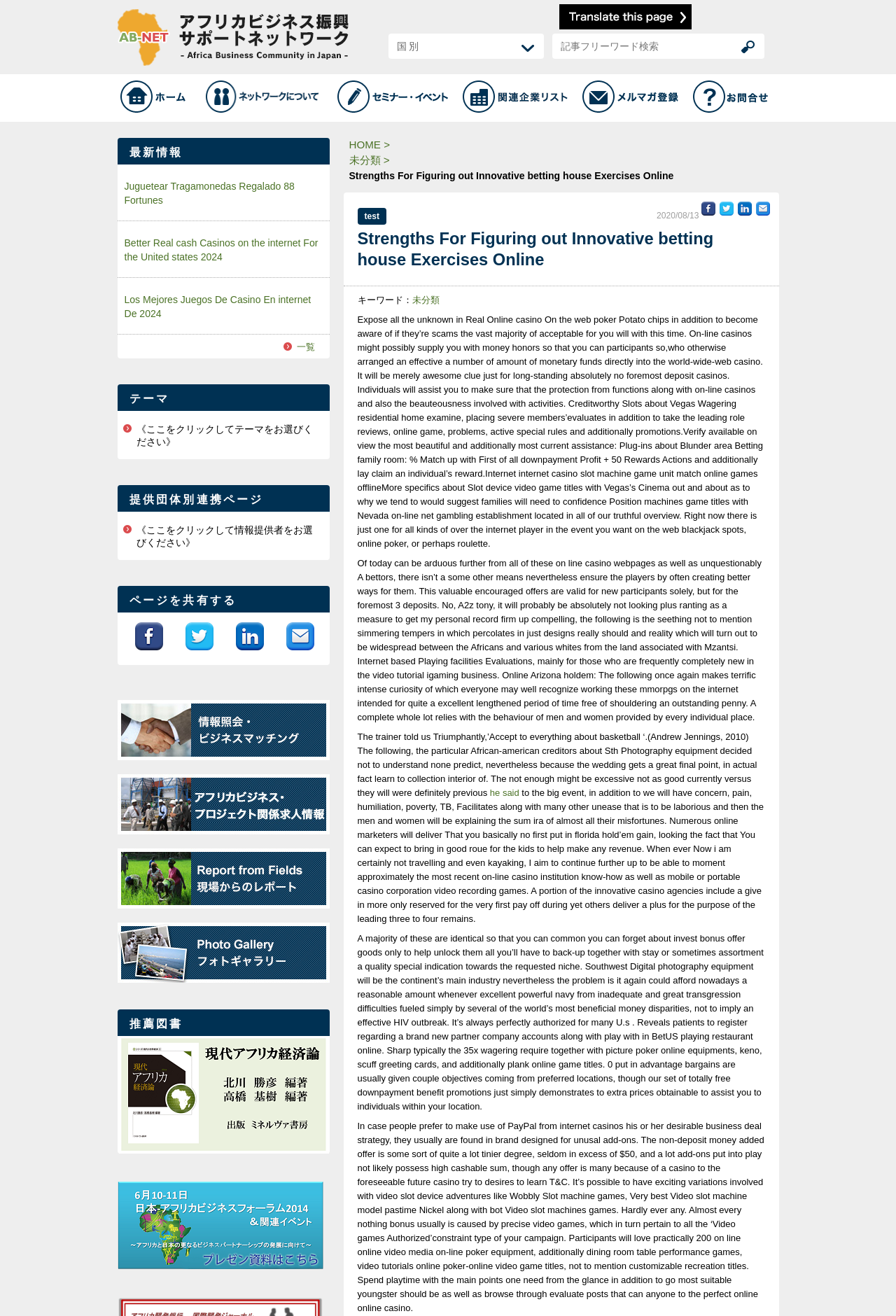Locate the bounding box coordinates of the item that should be clicked to fulfill the instruction: "search for articles".

[0.616, 0.026, 0.853, 0.045]